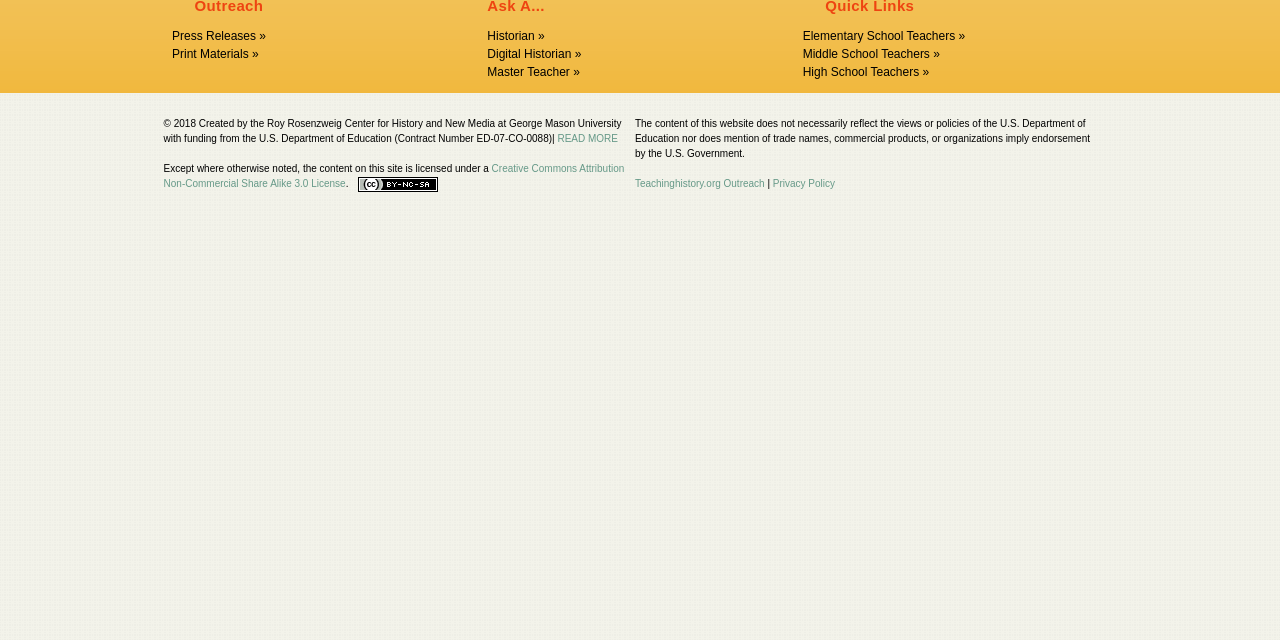Determine the bounding box coordinates for the HTML element described here: "Print Materials »".

[0.134, 0.074, 0.202, 0.096]